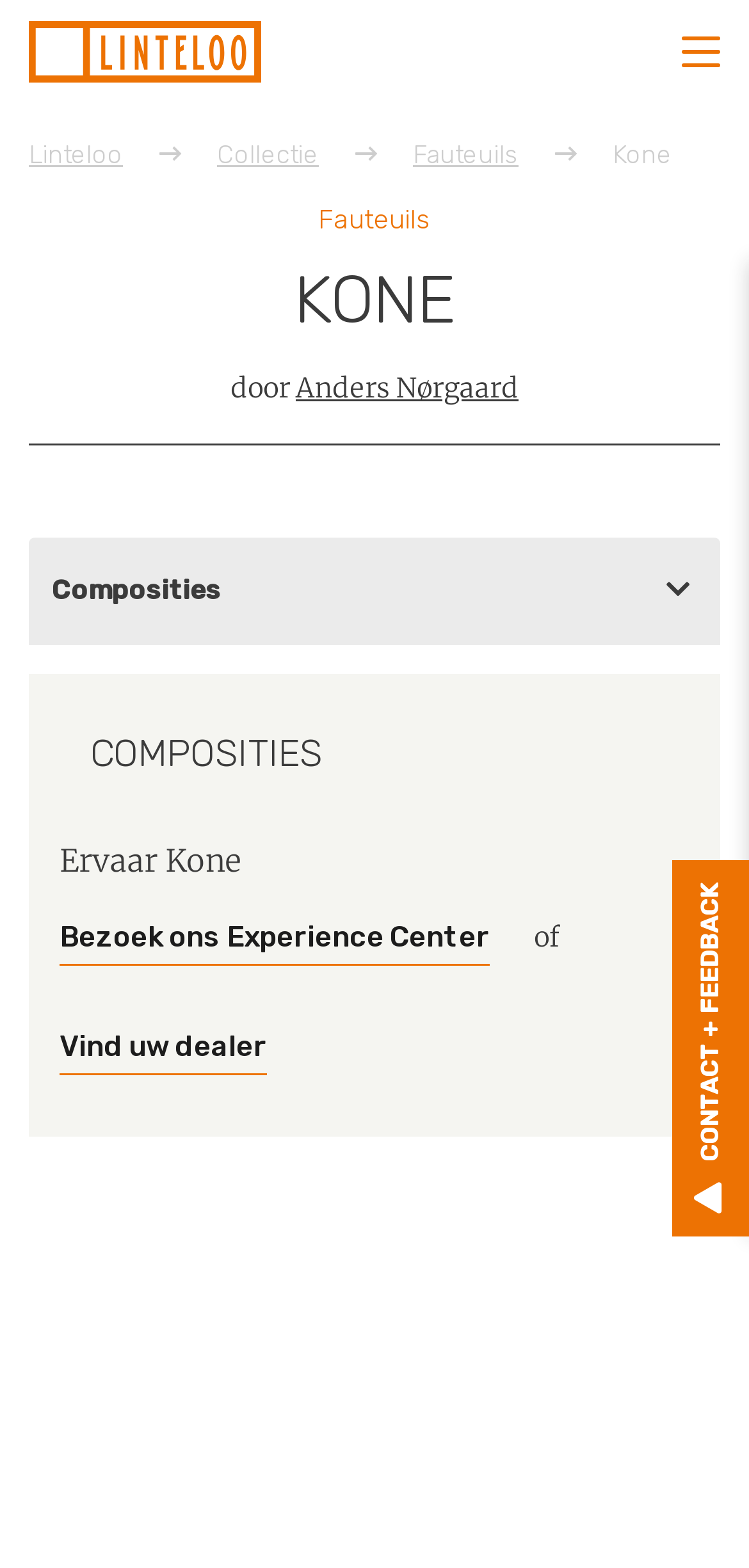Highlight the bounding box coordinates of the element that should be clicked to carry out the following instruction: "Read about Composities". The coordinates must be given as four float numbers ranging from 0 to 1, i.e., [left, top, right, bottom].

[0.069, 0.366, 0.295, 0.387]